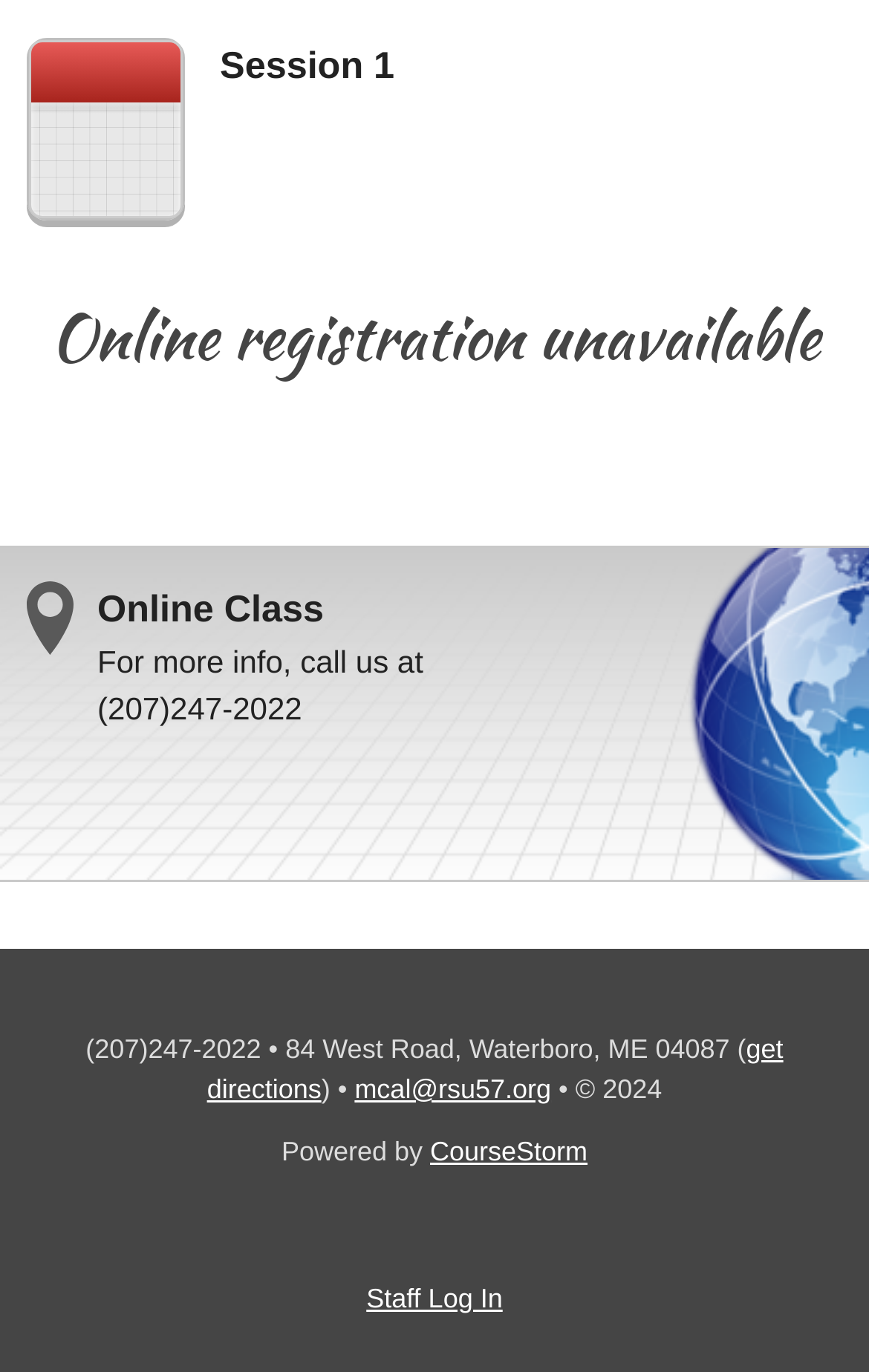Using the webpage screenshot, find the UI element described by get directions. Provide the bounding box coordinates in the format (top-left x, top-left y, bottom-right x, bottom-right y), ensuring all values are floating point numbers between 0 and 1.

[0.238, 0.753, 0.901, 0.805]